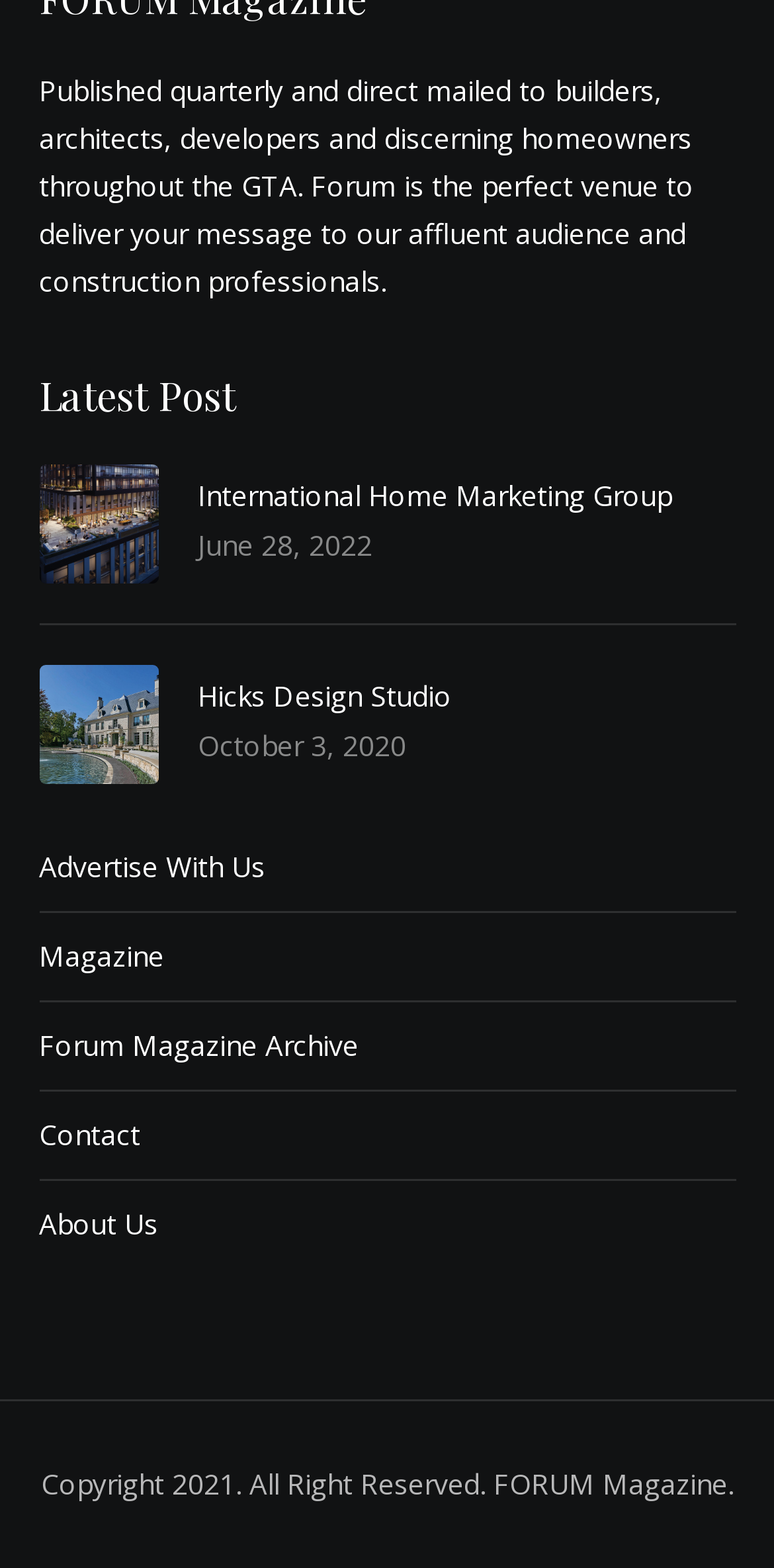What is the copyright year of the webpage?
Look at the screenshot and give a one-word or phrase answer.

2021